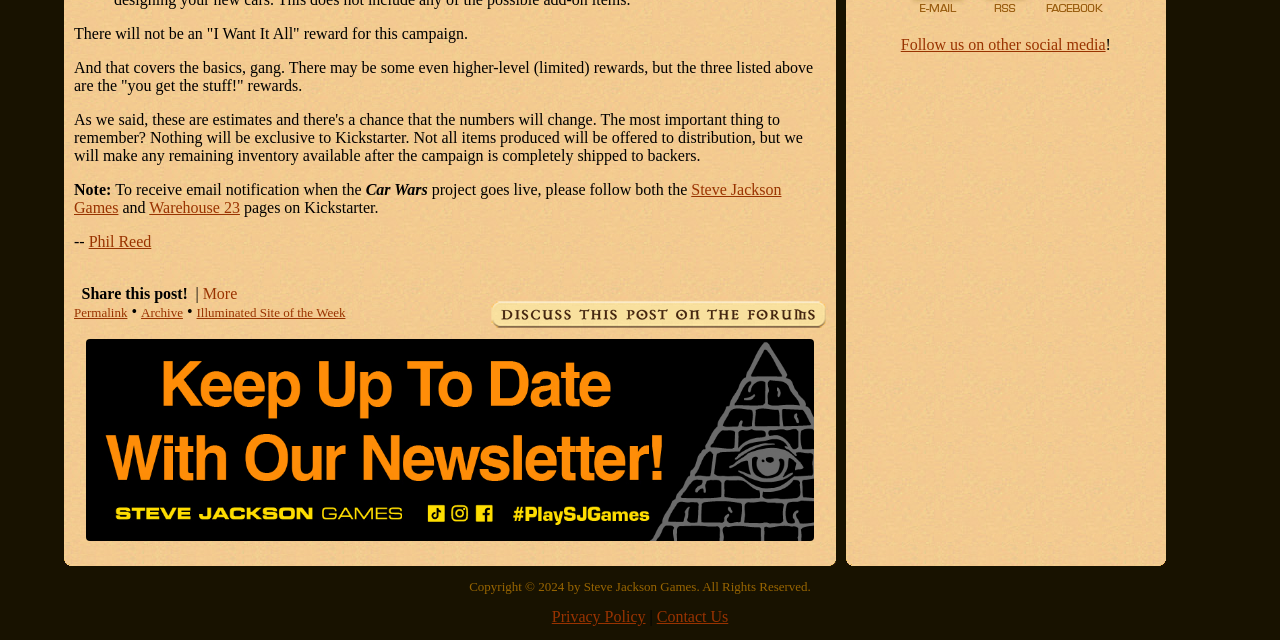Provide the bounding box coordinates for the UI element that is described by this text: "Steve Jackson Games". The coordinates should be in the form of four float numbers between 0 and 1: [left, top, right, bottom].

[0.058, 0.282, 0.611, 0.337]